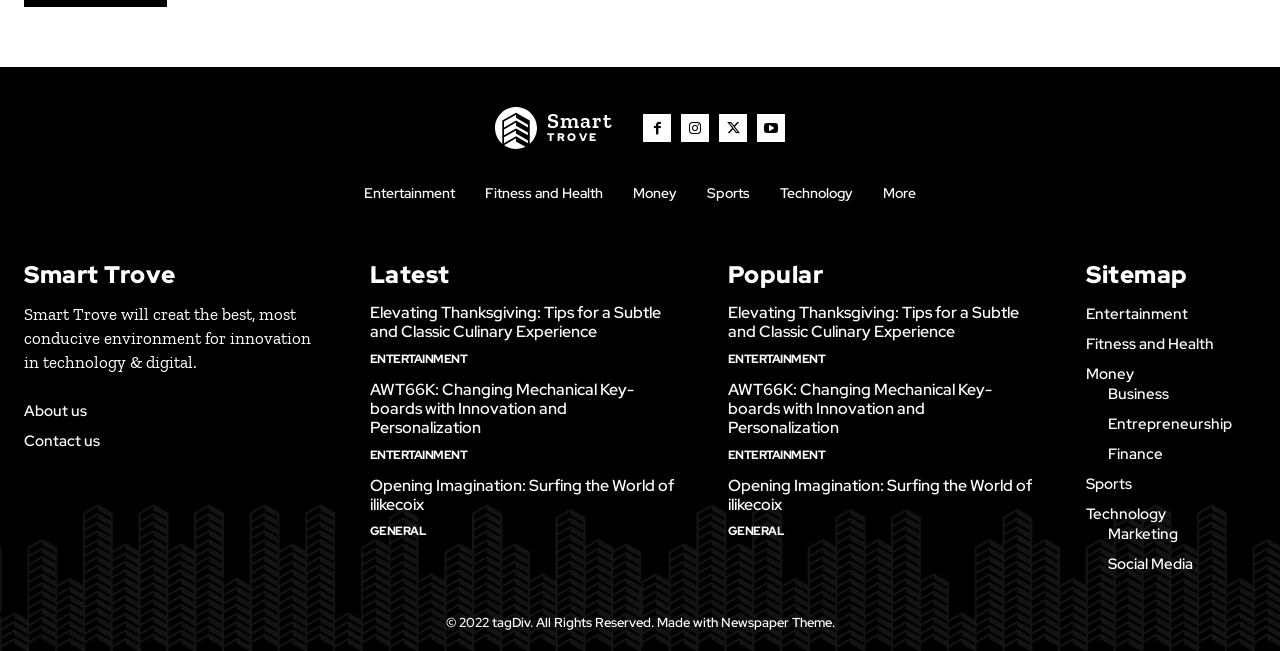How many categories are listed in the top navigation bar?
Could you answer the question with a detailed and thorough explanation?

The top navigation bar lists the following categories: Entertainment, Fitness and Health, Money, Sports, Technology, and More. Therefore, there are 6 categories in total.